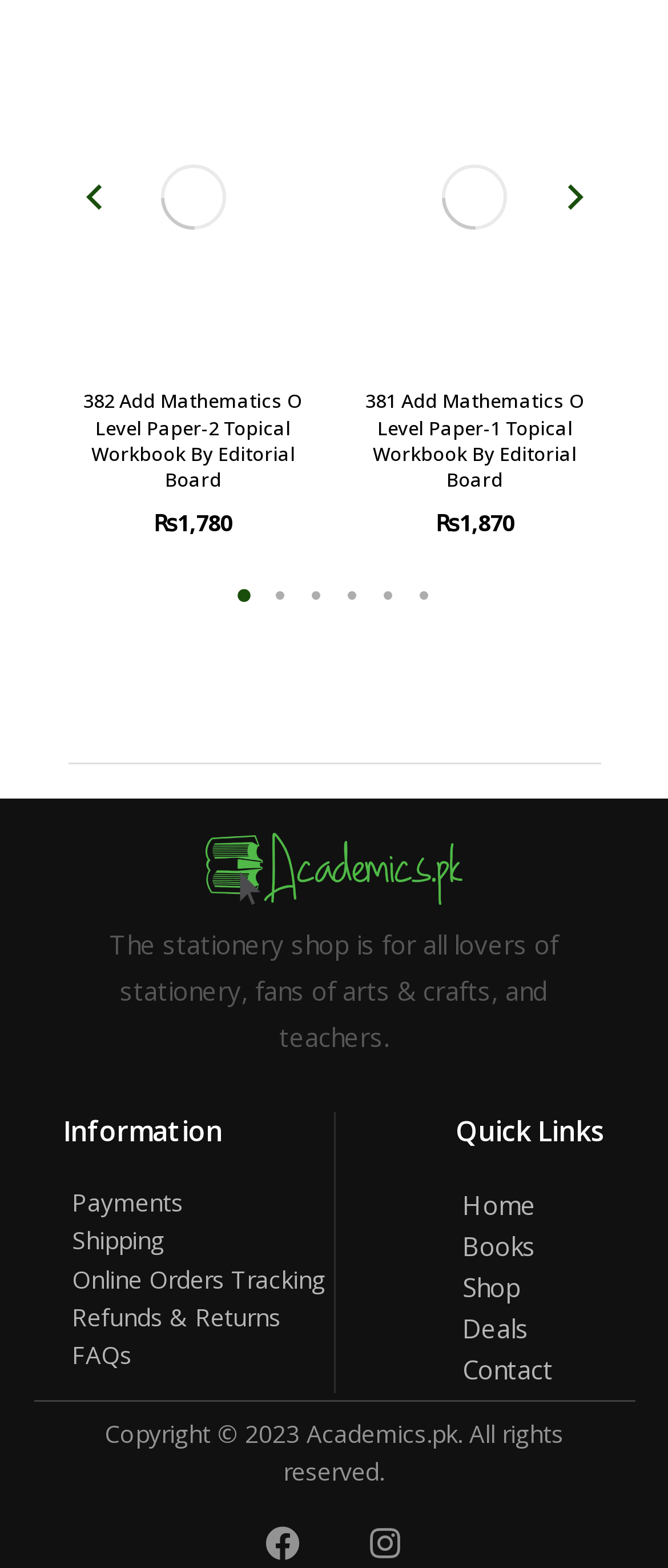Pinpoint the bounding box coordinates of the clickable element to carry out the following instruction: "Follow on Facebook."

[0.397, 0.973, 0.449, 0.995]